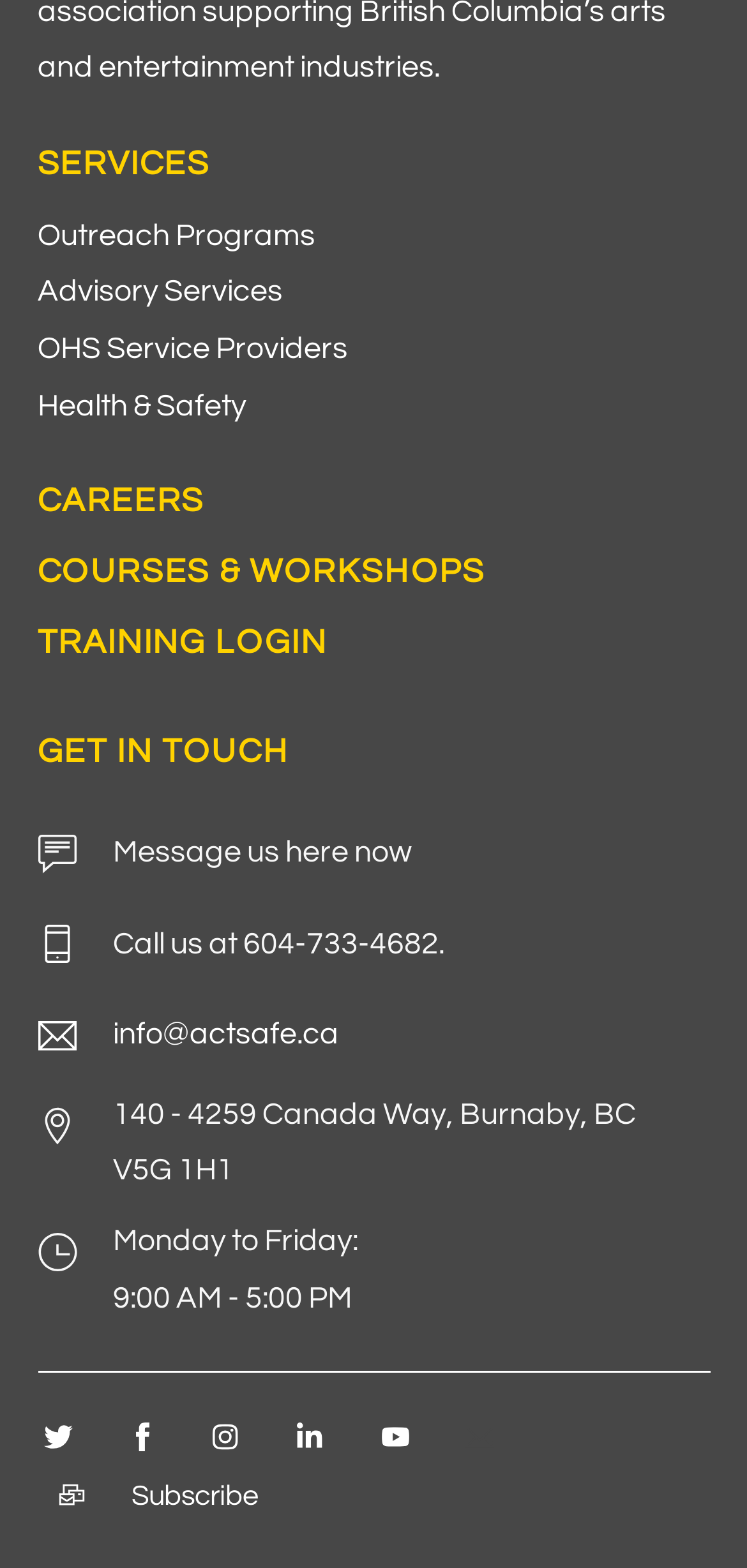Based on the element description Advisory Services, identify the bounding box coordinates for the UI element. The coordinates should be in the format (top-left x, top-left y, bottom-right x, bottom-right y) and within the 0 to 1 range.

[0.05, 0.176, 0.378, 0.196]